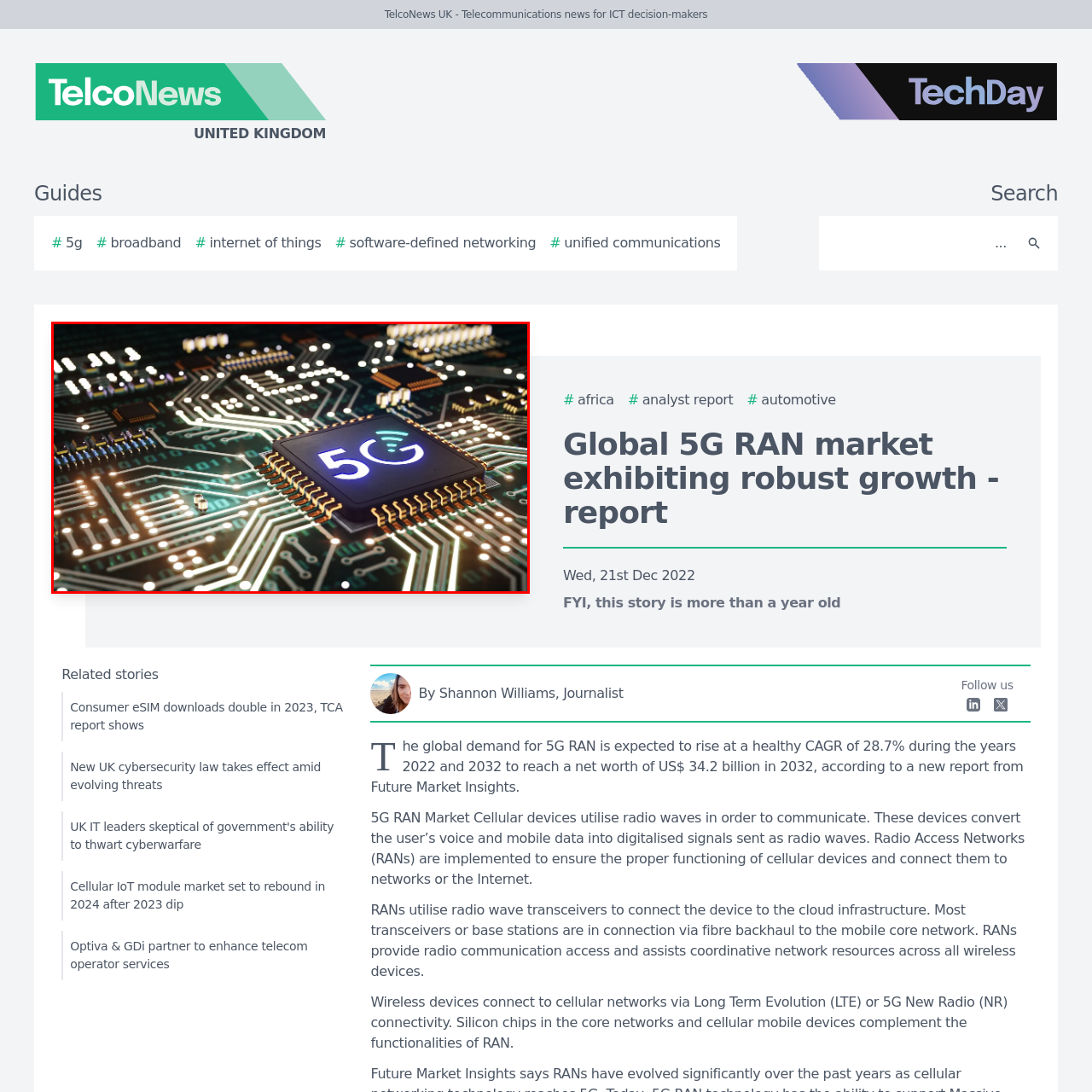Explain thoroughly what is happening in the image that is surrounded by the red box.

The image showcases a close-up view of a sophisticated microchip embedded in a green circuit board, prominently featuring a bright blue "5G" logo. The intricate design of the circuit board, highlighted by a network of glowing pathways and electronic components, symbolizes the advanced technology underlying 5G networks. This visual representation emphasizes the cutting-edge circuitry that enables high-speed connectivity and data transfer essential for modern telecommunications, particularly in the context of the rapidly growing Global 5G RAN market. The vivid details capture the complexity and innovation driving the next generation of wireless communication technology.